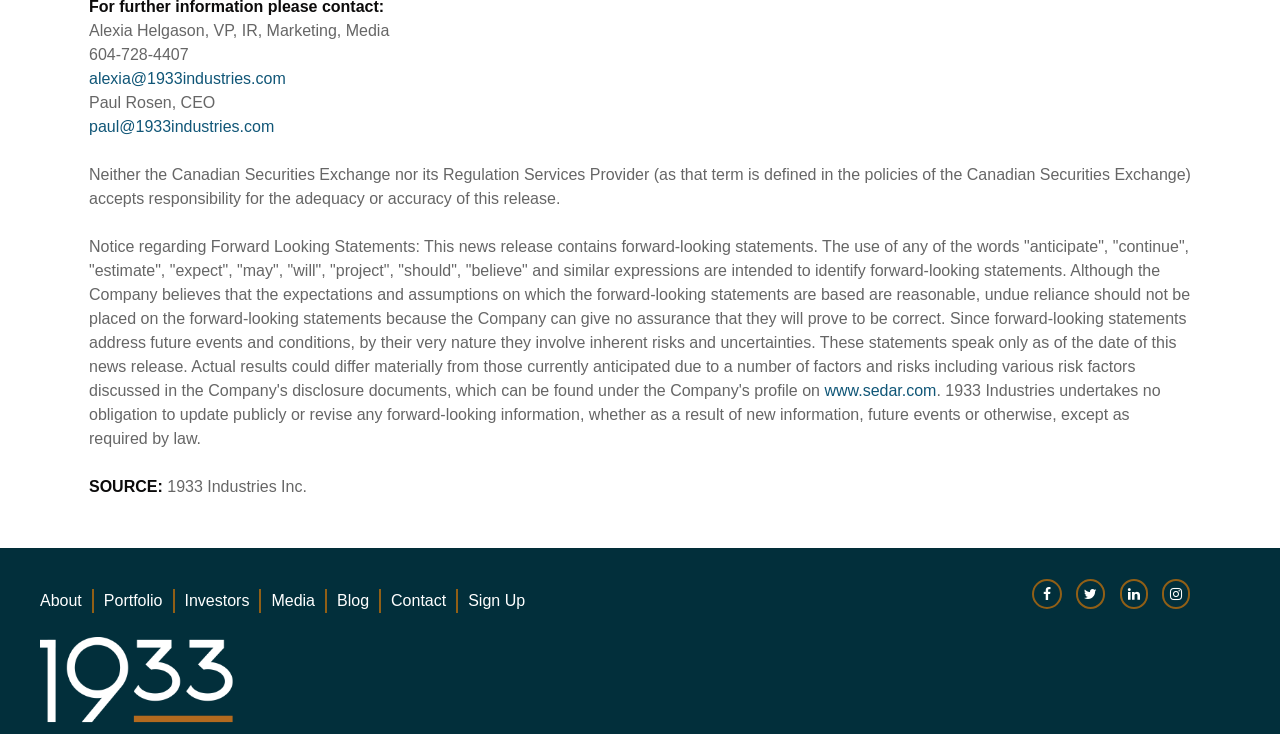What is the purpose of the links at the bottom of the page?
Please answer the question as detailed as possible based on the image.

The links at the bottom of the page, including 'About', 'Portfolio', 'Investors', 'Media', 'Blog', 'Contact', and 'Sign Up', are likely used for navigation to different sections of the website.